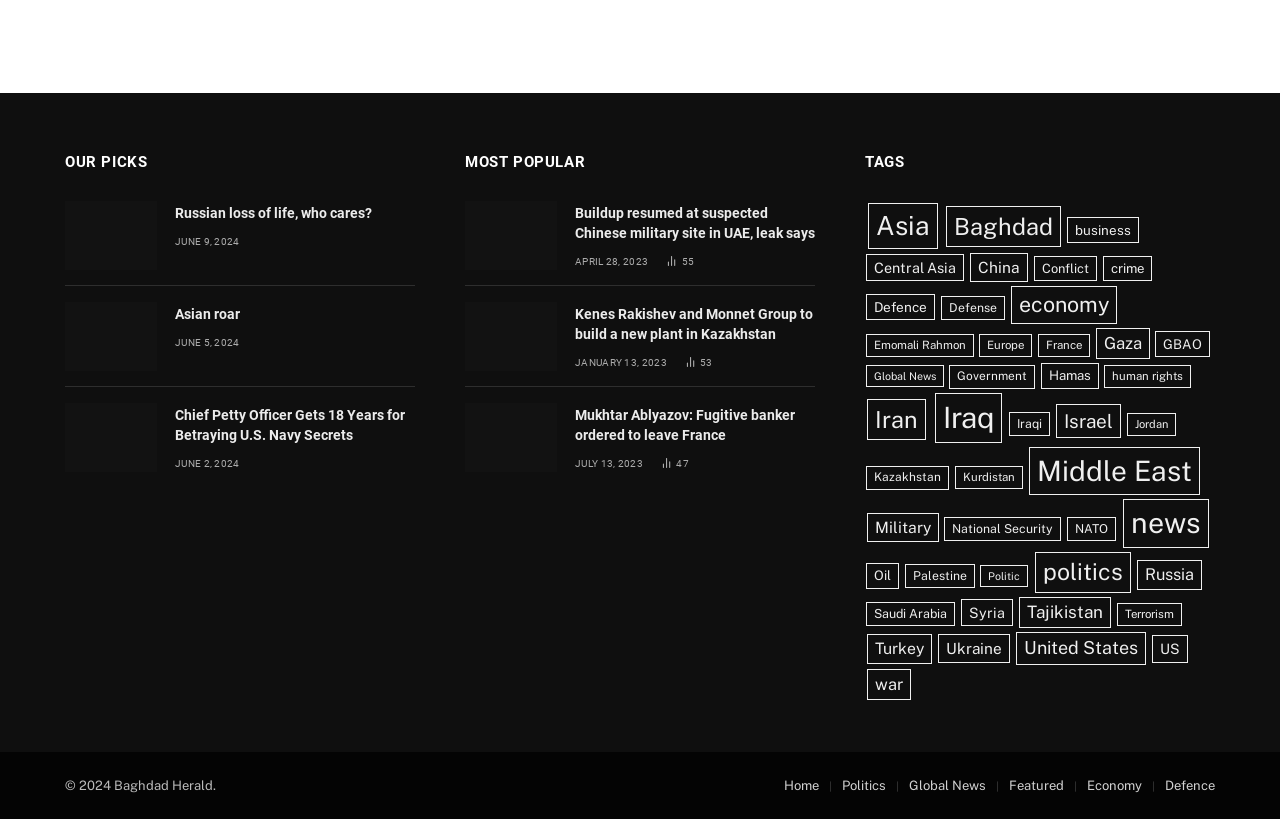Locate the coordinates of the bounding box for the clickable region that fulfills this instruction: "Click on 'Russian loss of life, who cares?' article".

[0.051, 0.246, 0.324, 0.33]